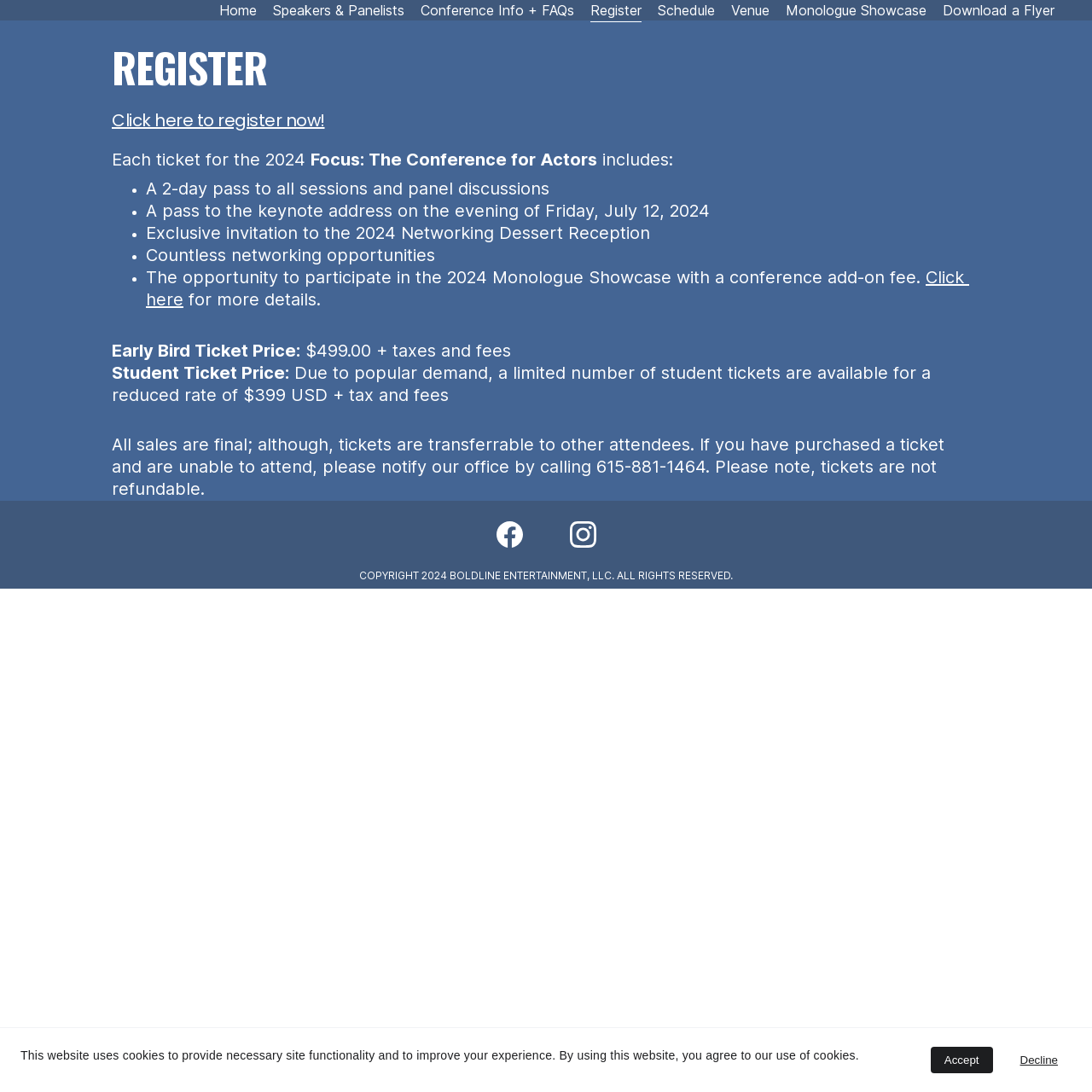Can you find the bounding box coordinates of the area I should click to execute the following instruction: "View Monologue Showcase details"?

[0.134, 0.245, 0.888, 0.284]